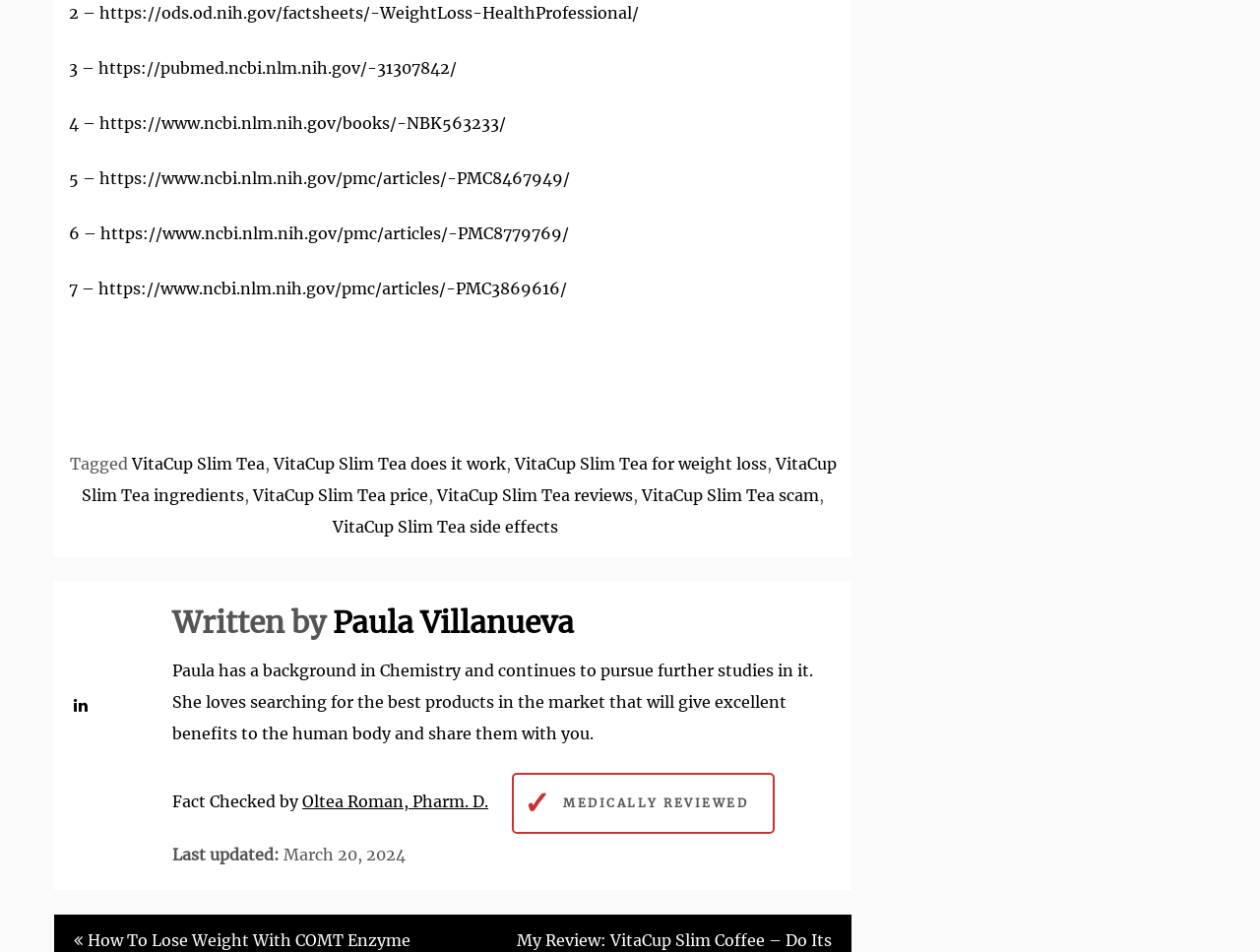Identify the bounding box coordinates for the UI element described as follows: Medically reviewed. Use the format (top-left x, top-left y, bottom-right x, bottom-right y) and ensure all values are floating point numbers between 0 and 1.

[0.406, 0.812, 0.615, 0.876]